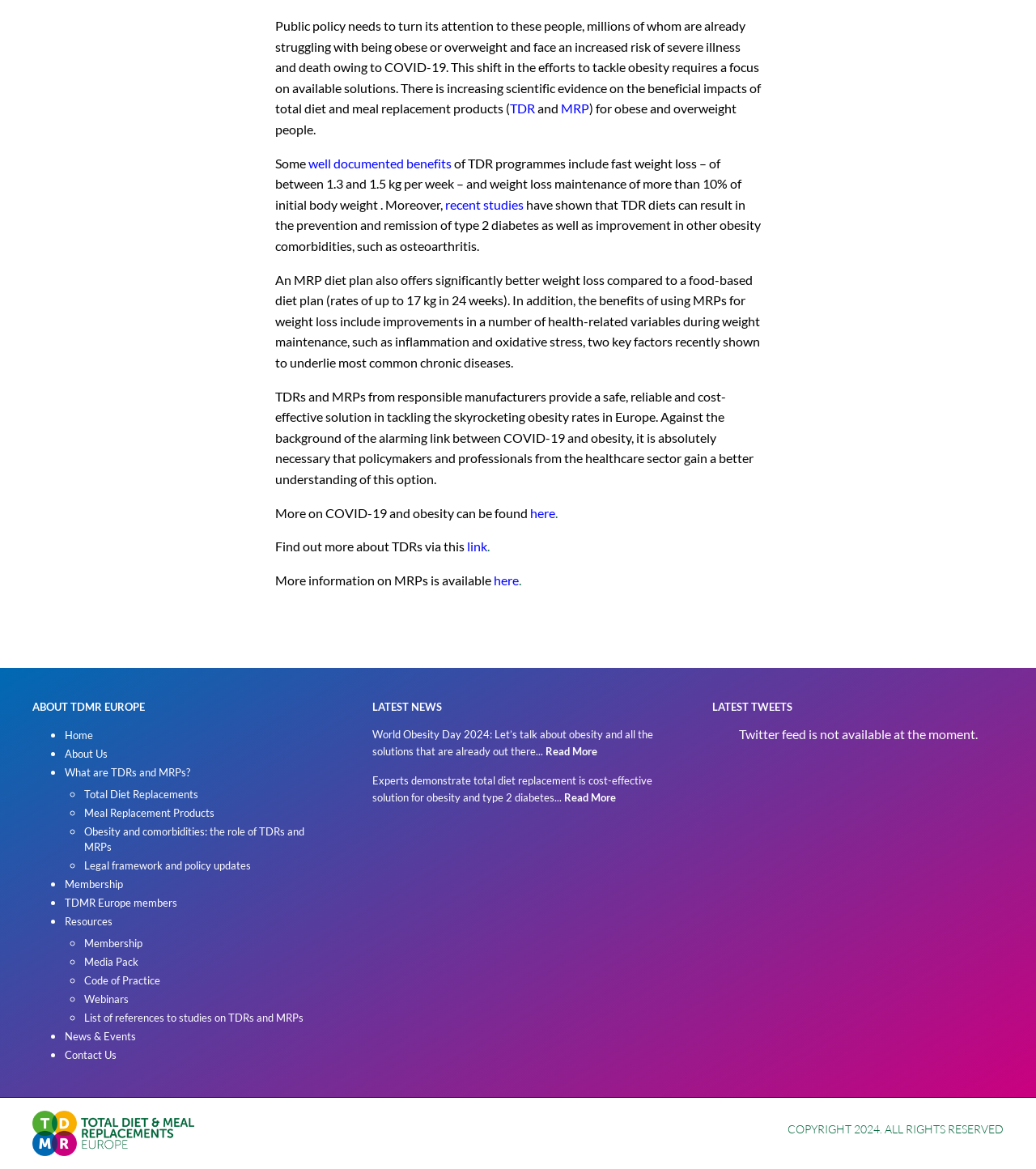Bounding box coordinates are specified in the format (top-left x, top-left y, bottom-right x, bottom-right y). All values are floating point numbers bounded between 0 and 1. Please provide the bounding box coordinate of the region this sentence describes: Membership

[0.081, 0.801, 0.138, 0.813]